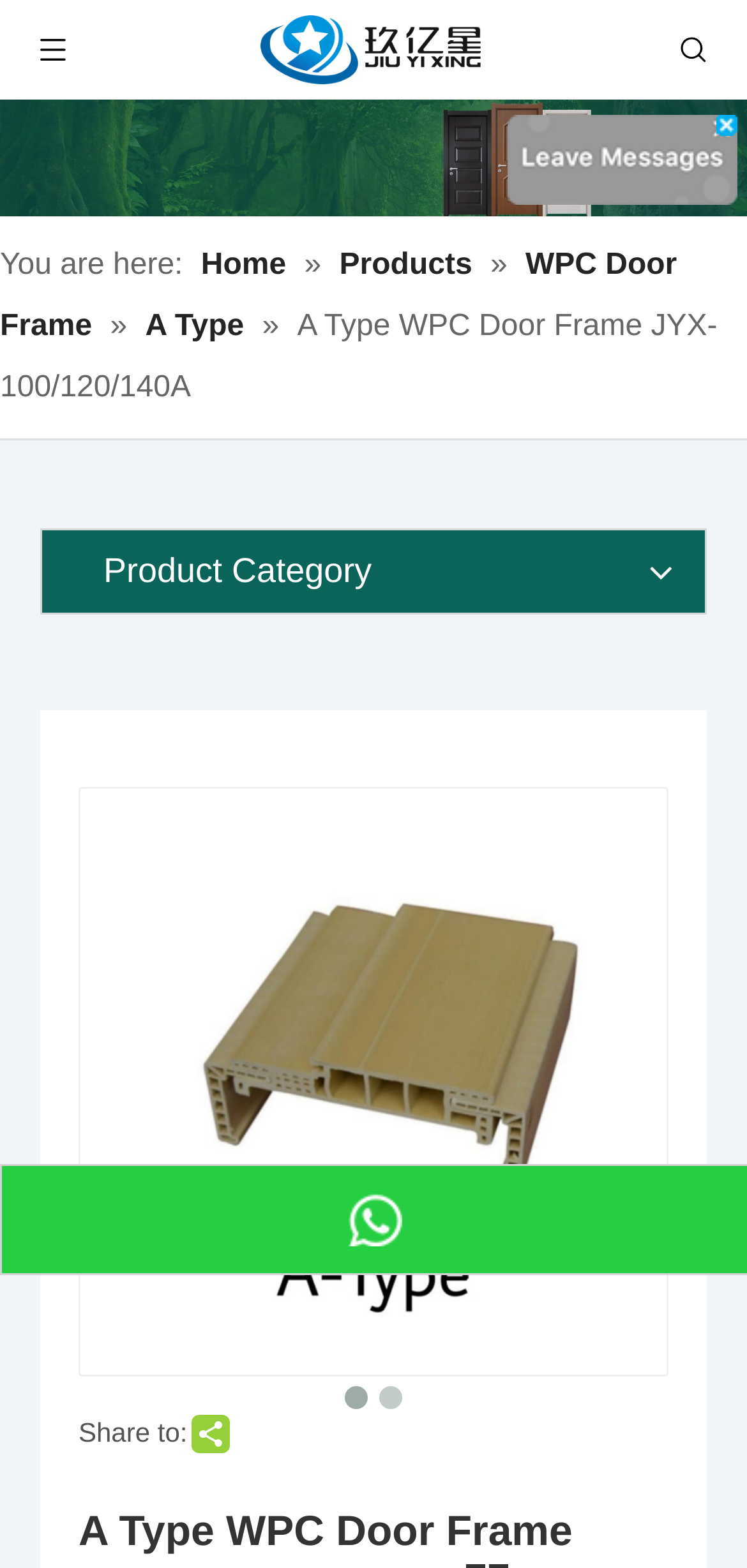Locate the UI element described by aria-label="Open menu" in the provided webpage screenshot. Return the bounding box coordinates in the format (top-left x, top-left y, bottom-right x, bottom-right y), ensuring all values are between 0 and 1.

None